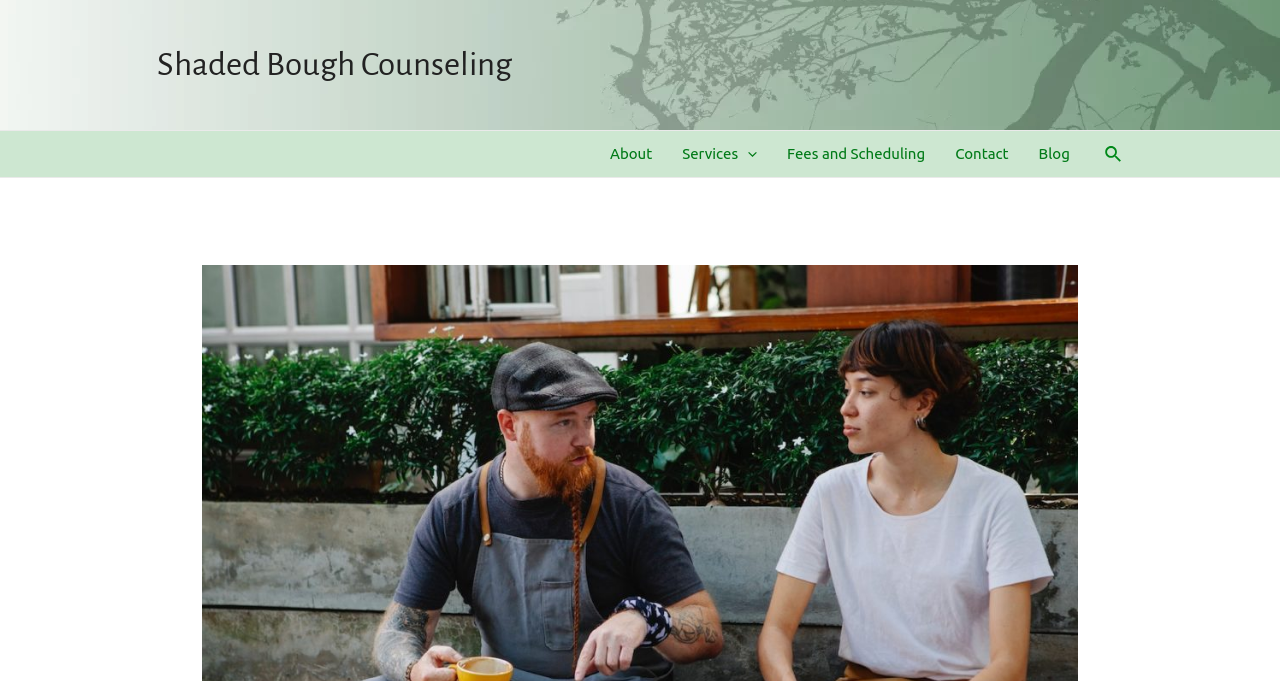Provide a one-word or one-phrase answer to the question:
What is the last link in the navigation section?

Blog